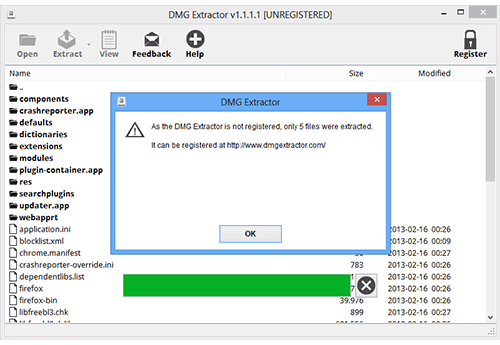Based on the image, provide a detailed response to the question:
How many files were successfully extracted?

The warning window in the image alerts the user that due to the software's unregistered status, only five files were successfully extracted. This information is provided in the warning window.